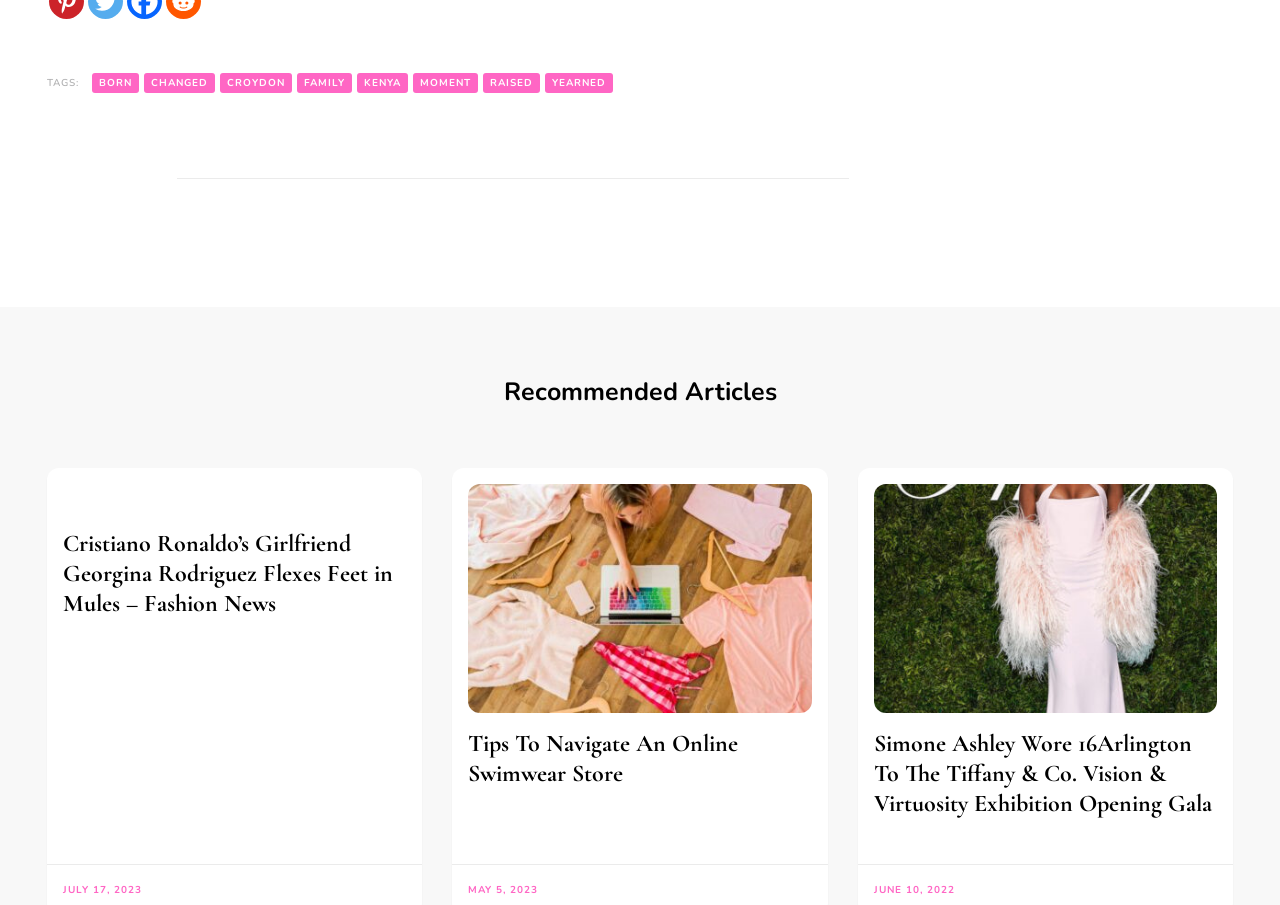Using the elements shown in the image, answer the question comprehensively: How many recommended articles are present on the webpage?

There are 3 recommended articles present on the webpage, namely 'Cristiano Ronaldo’s Girlfriend Georgina Rodriguez Flexes Feet in Mules – Footwear News', 'Tips To Navigate An Online Swimwear Store', and 'Simone Ashley Wore 16Arlington To The Tiffany & Co. Vision & Virtuosity Exhibition Opening Gala'.